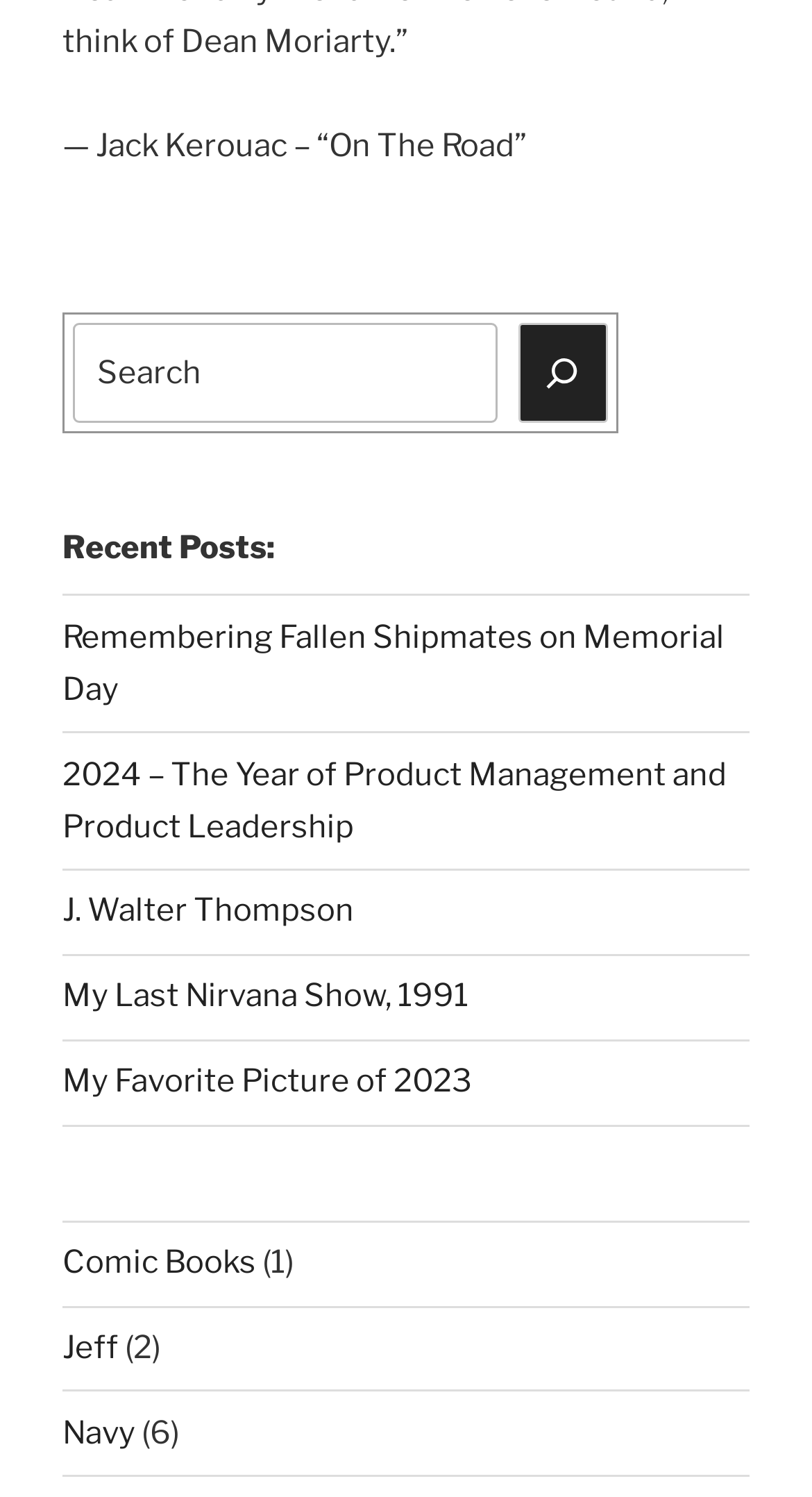Please provide the bounding box coordinates in the format (top-left x, top-left y, bottom-right x, bottom-right y). Remember, all values are floating point numbers between 0 and 1. What is the bounding box coordinate of the region described as: Navy

[0.077, 0.875, 0.165, 0.899]